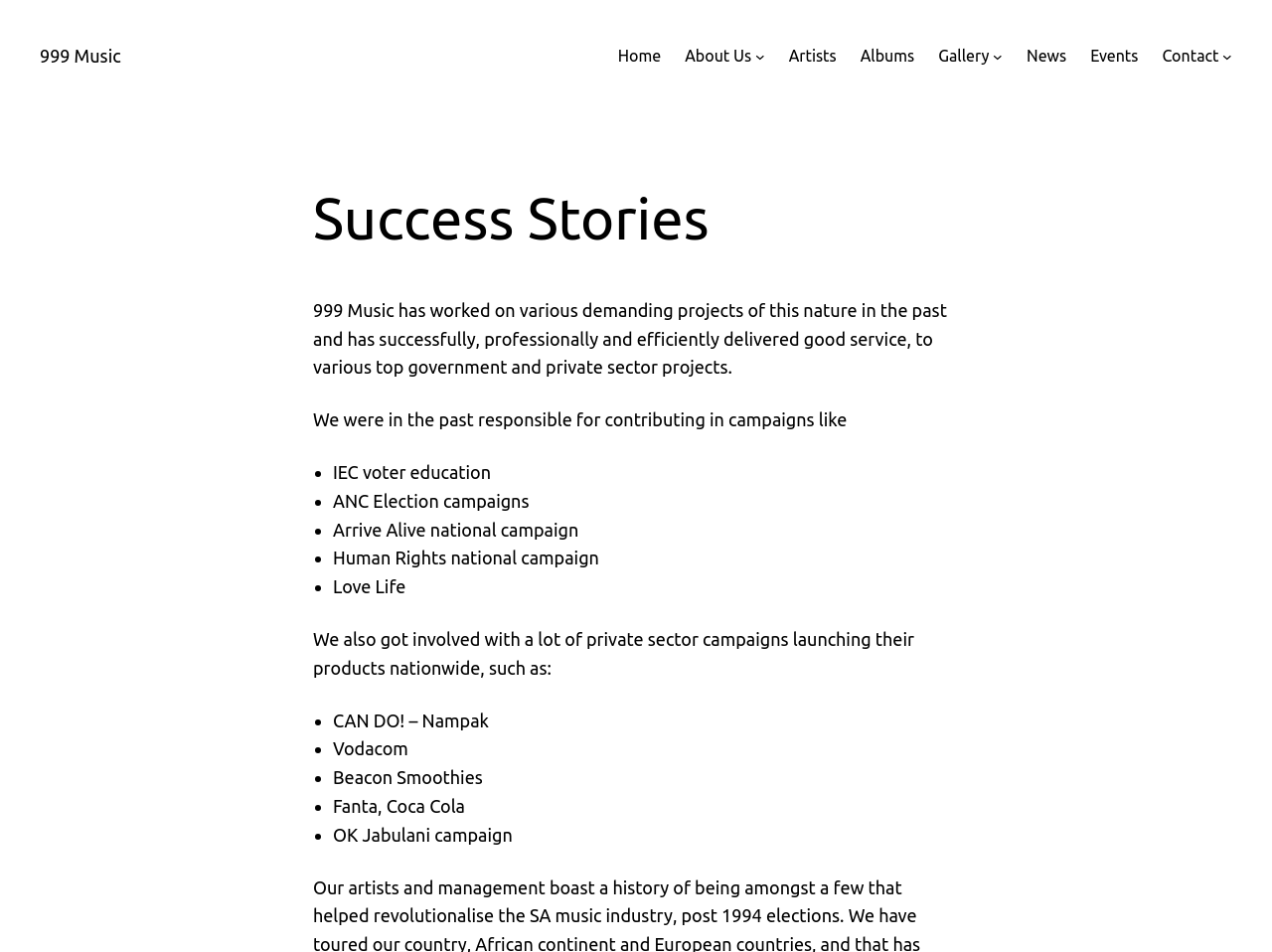Carefully examine the image and provide an in-depth answer to the question: How many menu items are there?

The number of menu items can be found by counting the links in the menu section of the webpage. There are 8 links, namely 'Home', 'About Us', 'Artists', 'Albums', 'Gallery', 'News', 'Events', and 'Contact'.